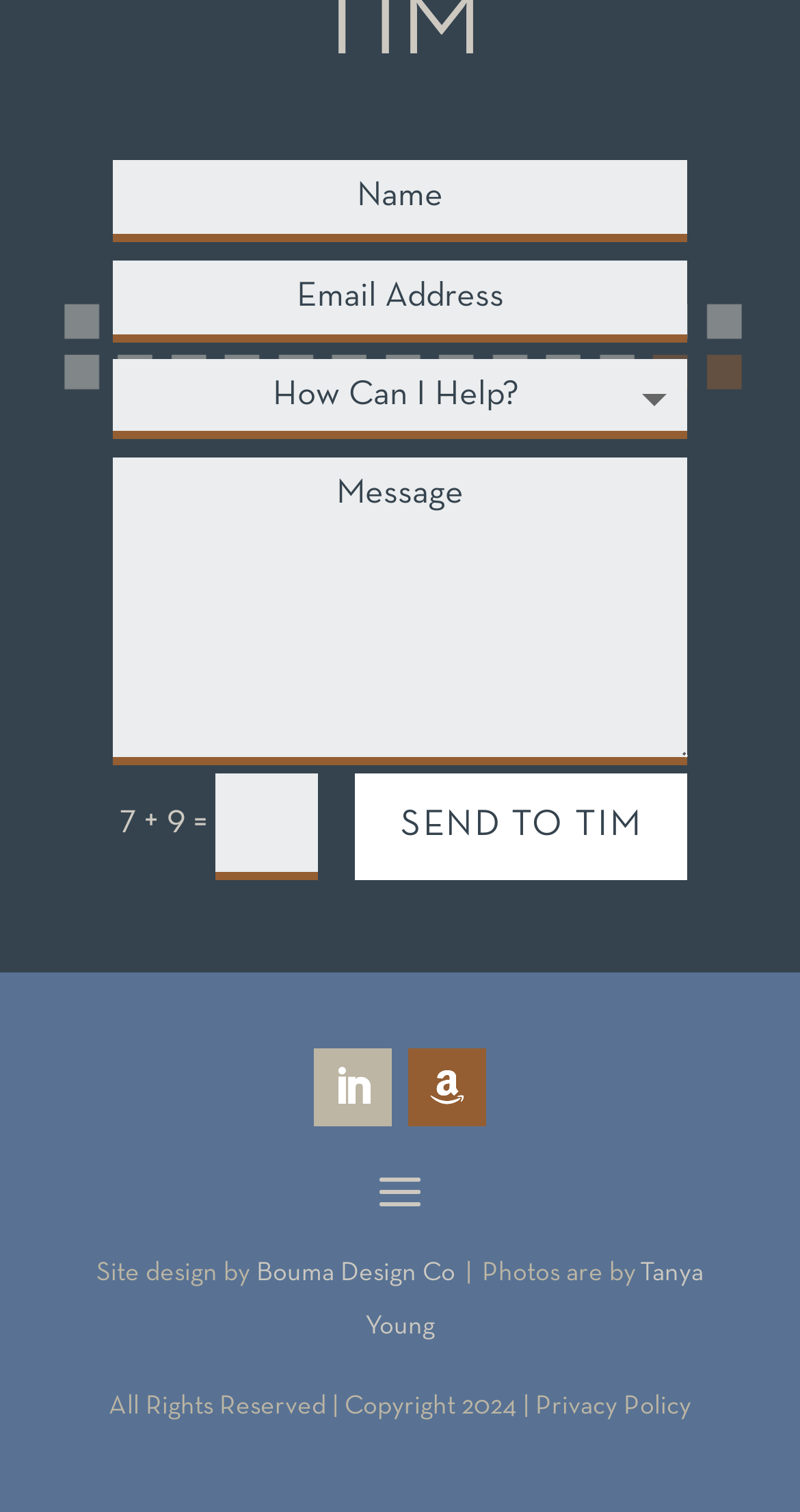Reply to the question with a brief word or phrase: Who designed the site?

Bouma Design Co